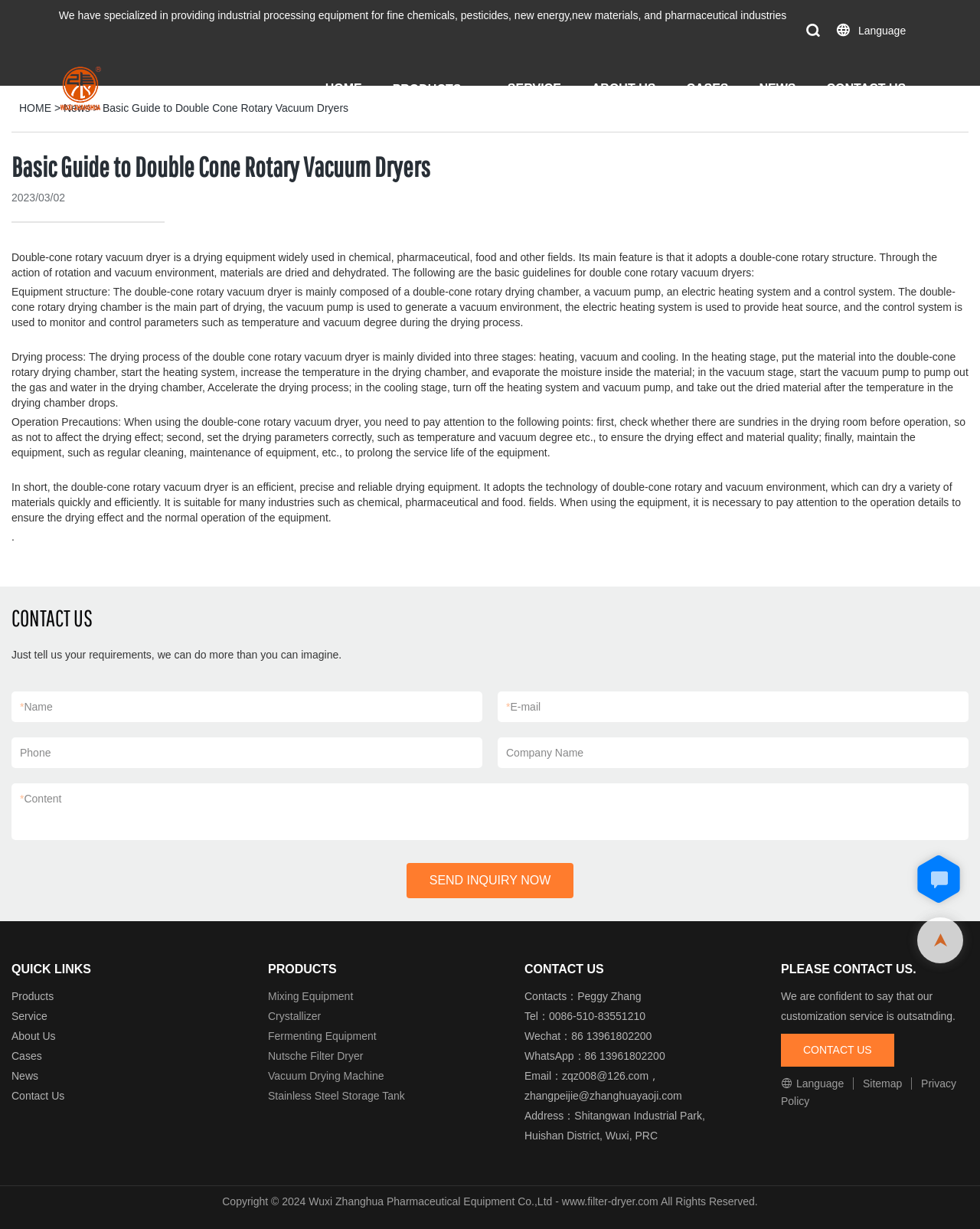What is the main feature of double-cone rotary vacuum dryers?
Can you offer a detailed and complete answer to this question?

According to the webpage, the main feature of double-cone rotary vacuum dryers is that it adopts a double-cone rotary structure, which is mentioned in the section 'Basic Guide to Double Cone Rotary Vacuum Dryers'.